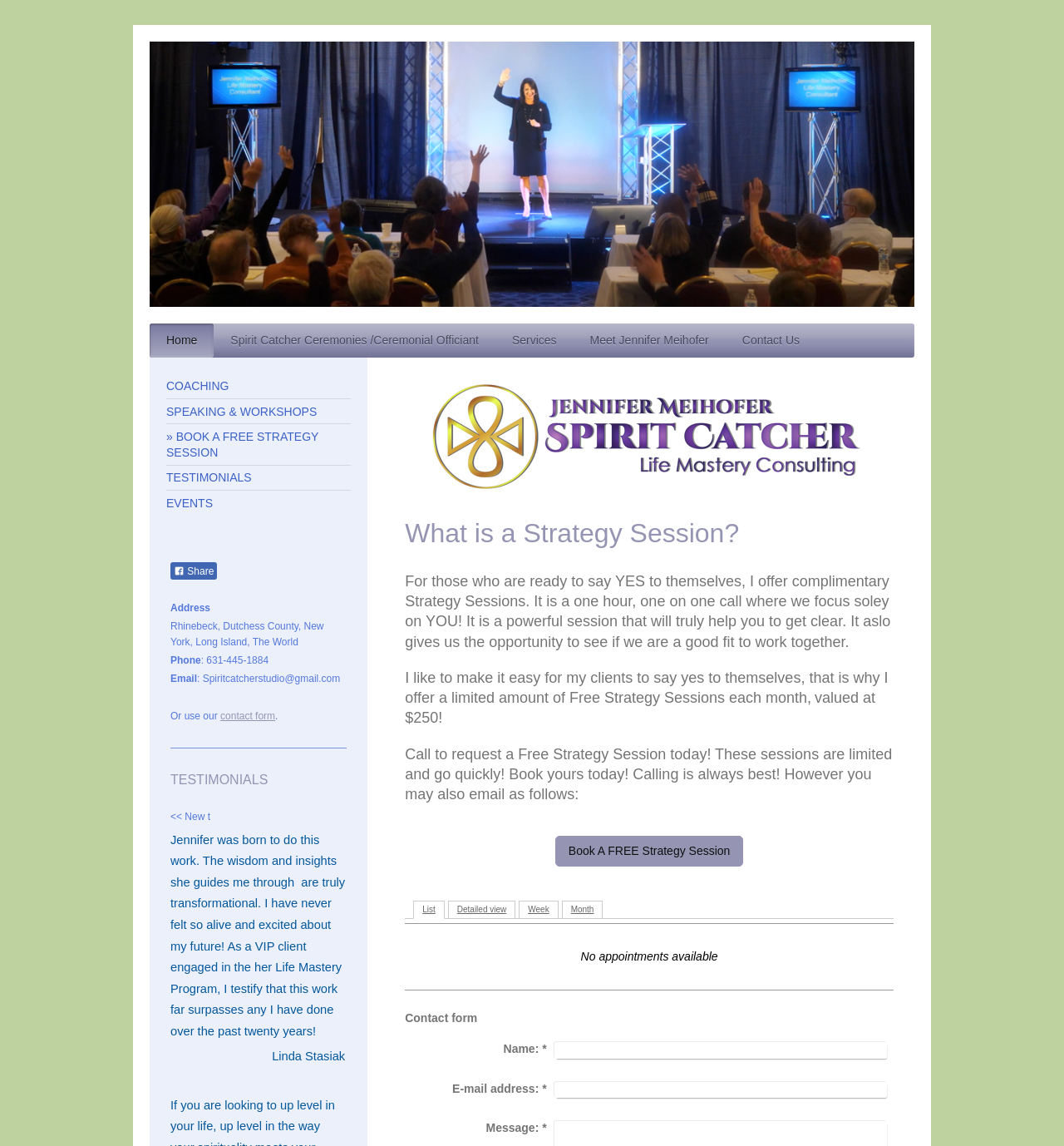Use one word or a short phrase to answer the question provided: 
What is the profession of Jennifer Meihofer?

Coach